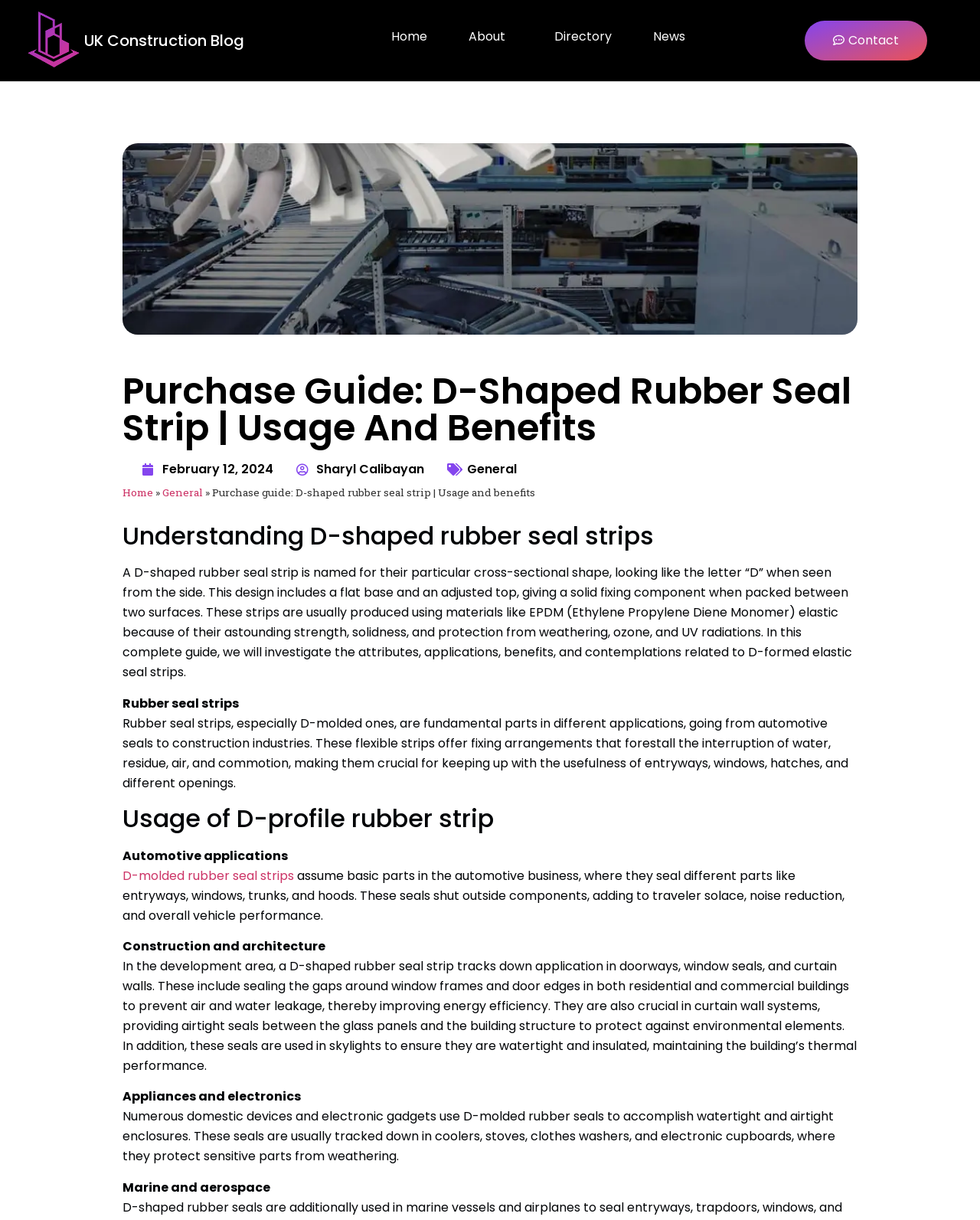Determine the bounding box coordinates for the clickable element to execute this instruction: "View the image of D-shaped rubber seal strip". Provide the coordinates as four float numbers between 0 and 1, i.e., [left, top, right, bottom].

[0.125, 0.117, 0.875, 0.274]